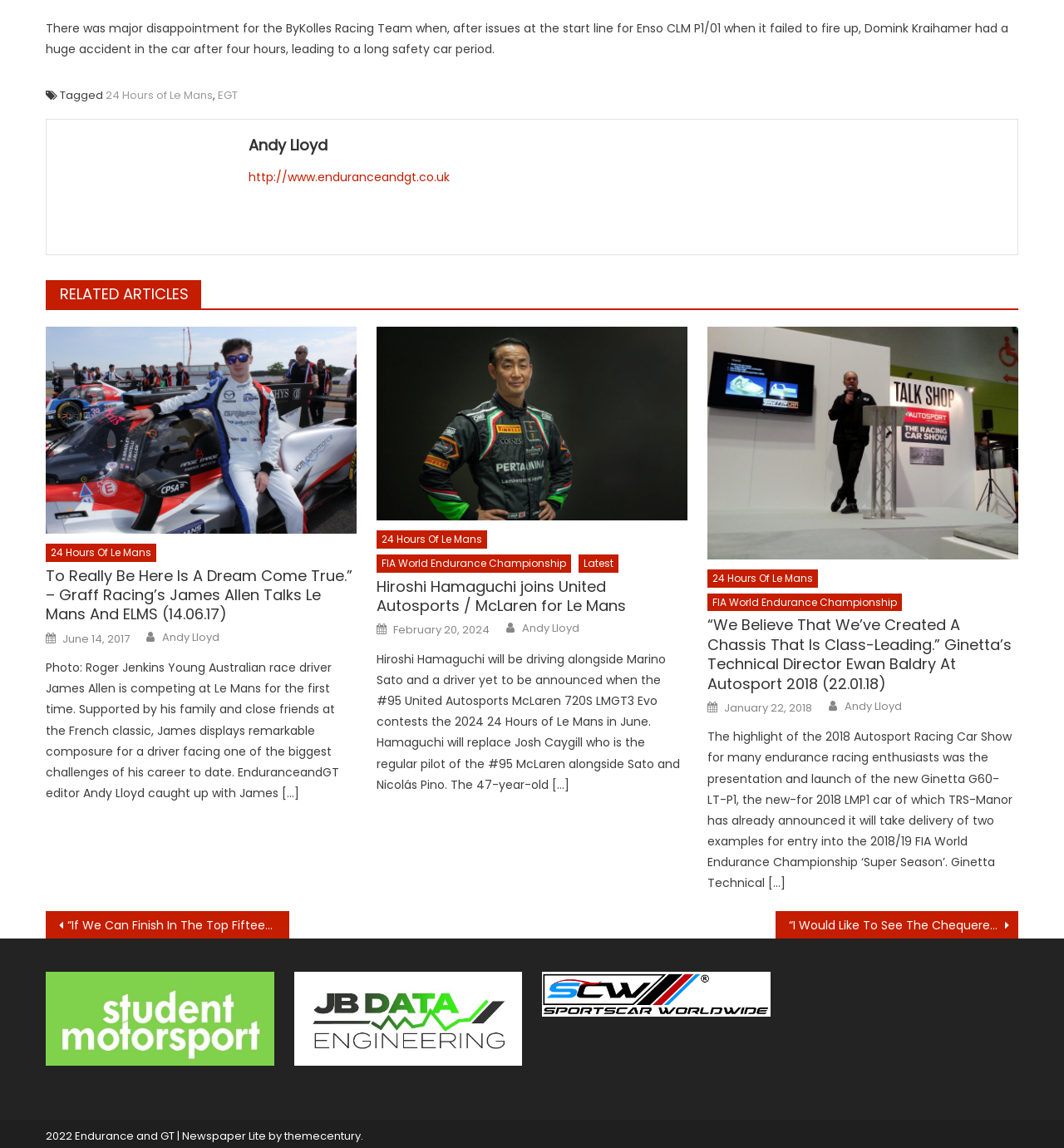Given the content of the image, can you provide a detailed answer to the question?
What is the name of the website?

The name of the website is Endurance and GT, which is indicated by the text '2022 Endurance and GT' at the bottom of the page.